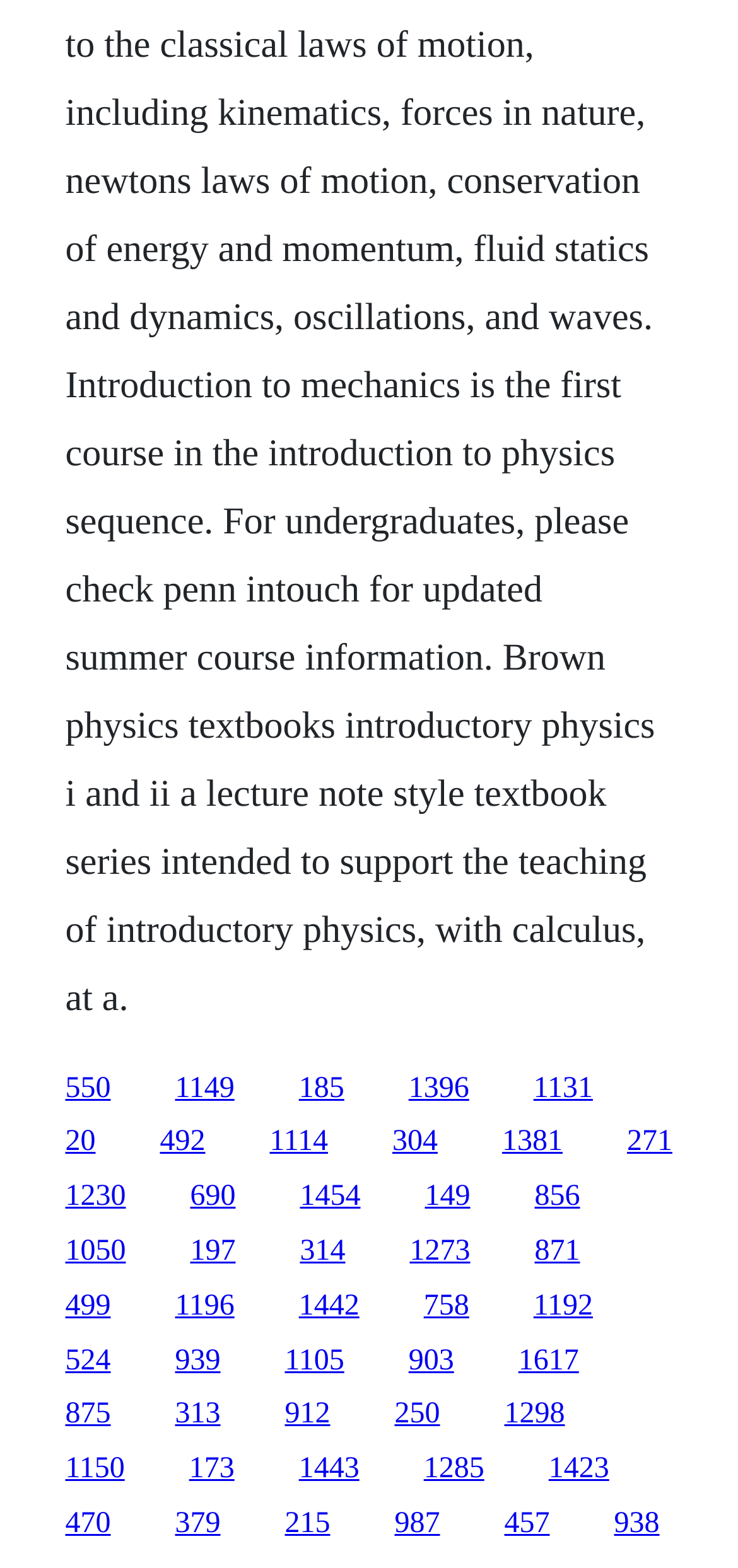Specify the bounding box coordinates of the element's area that should be clicked to execute the given instruction: "go to the fourth link". The coordinates should be four float numbers between 0 and 1, i.e., [left, top, right, bottom].

[0.554, 0.683, 0.636, 0.704]